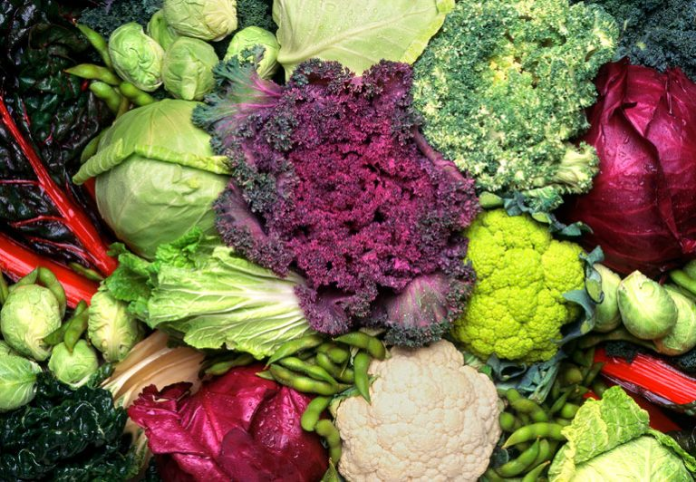Use a single word or phrase to answer the question:
What is the purpose of the image?

To highlight health benefits